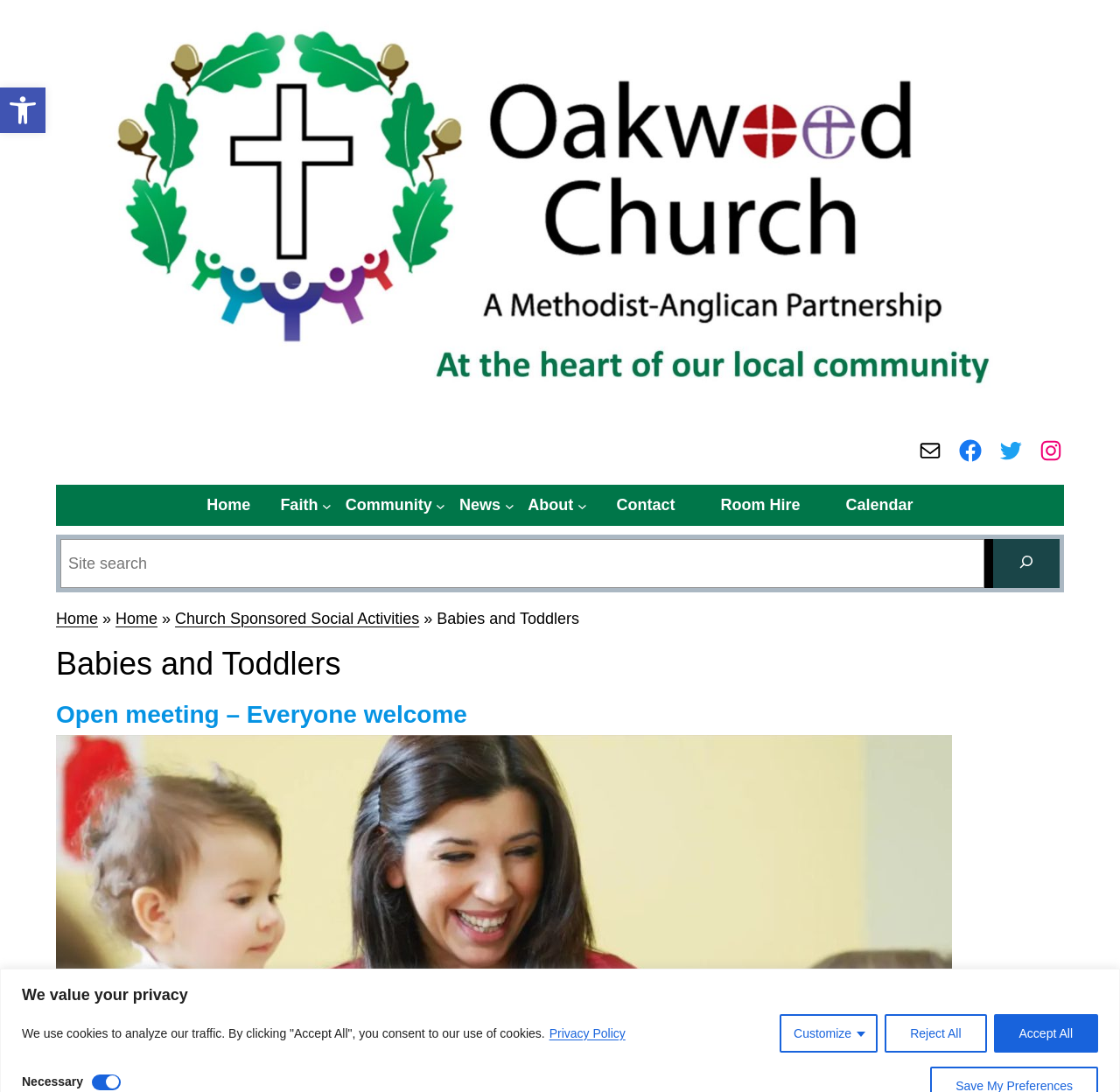Based on what you see in the screenshot, provide a thorough answer to this question: What is the purpose of the meeting?

I found the purpose of the meeting by reading the text 'Open meeting – Everyone welcome Safe, social play – meet other parents and carers' which suggests that the meeting is for social play for parents and carers.